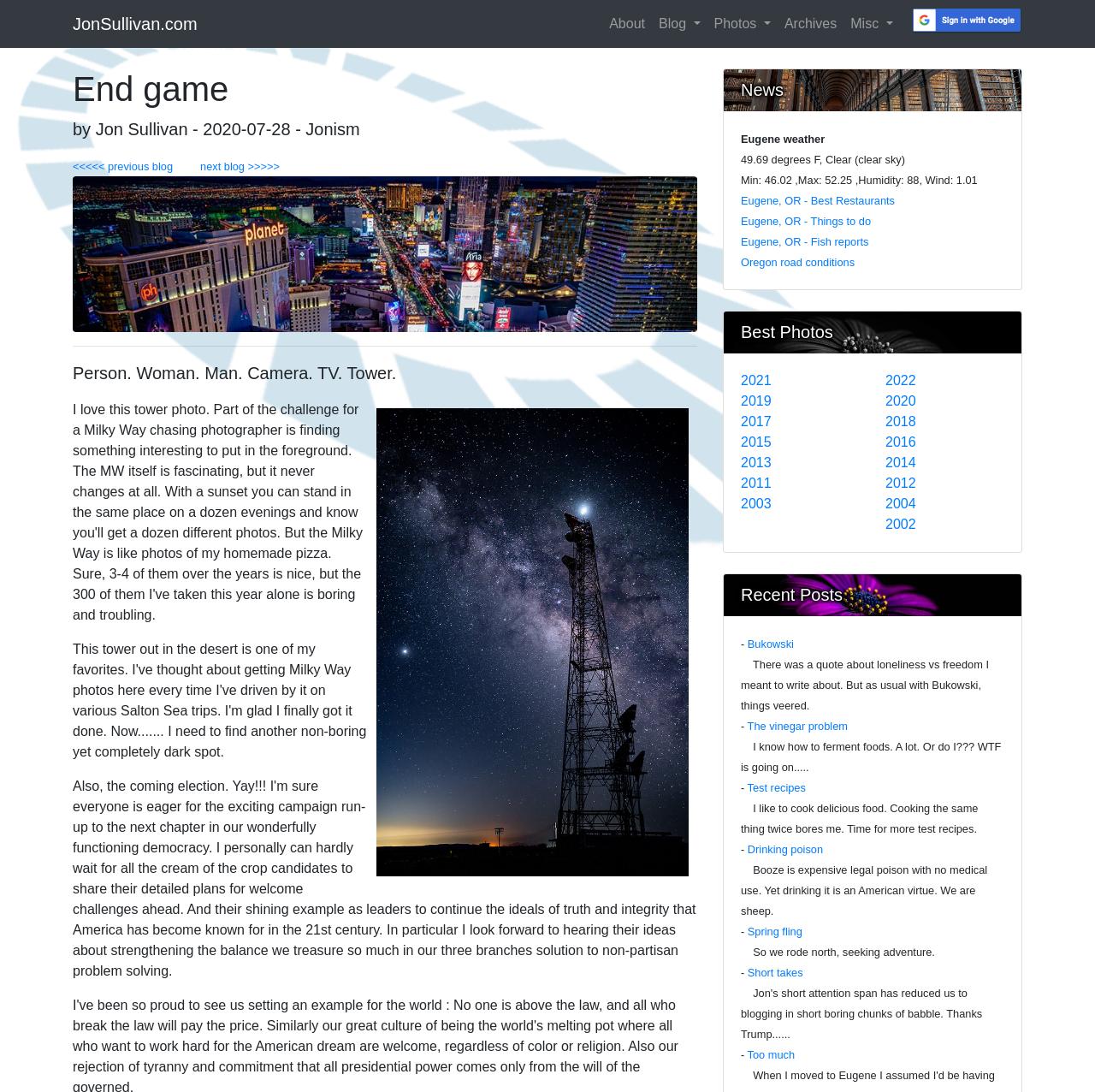What is the topic of the first recent post?
Refer to the image and give a detailed response to the question.

The first recent post is about Bukowski, as indicated by the title of the post, which is a link that says 'Bukowski'. The post also includes a short description about Bukowski.